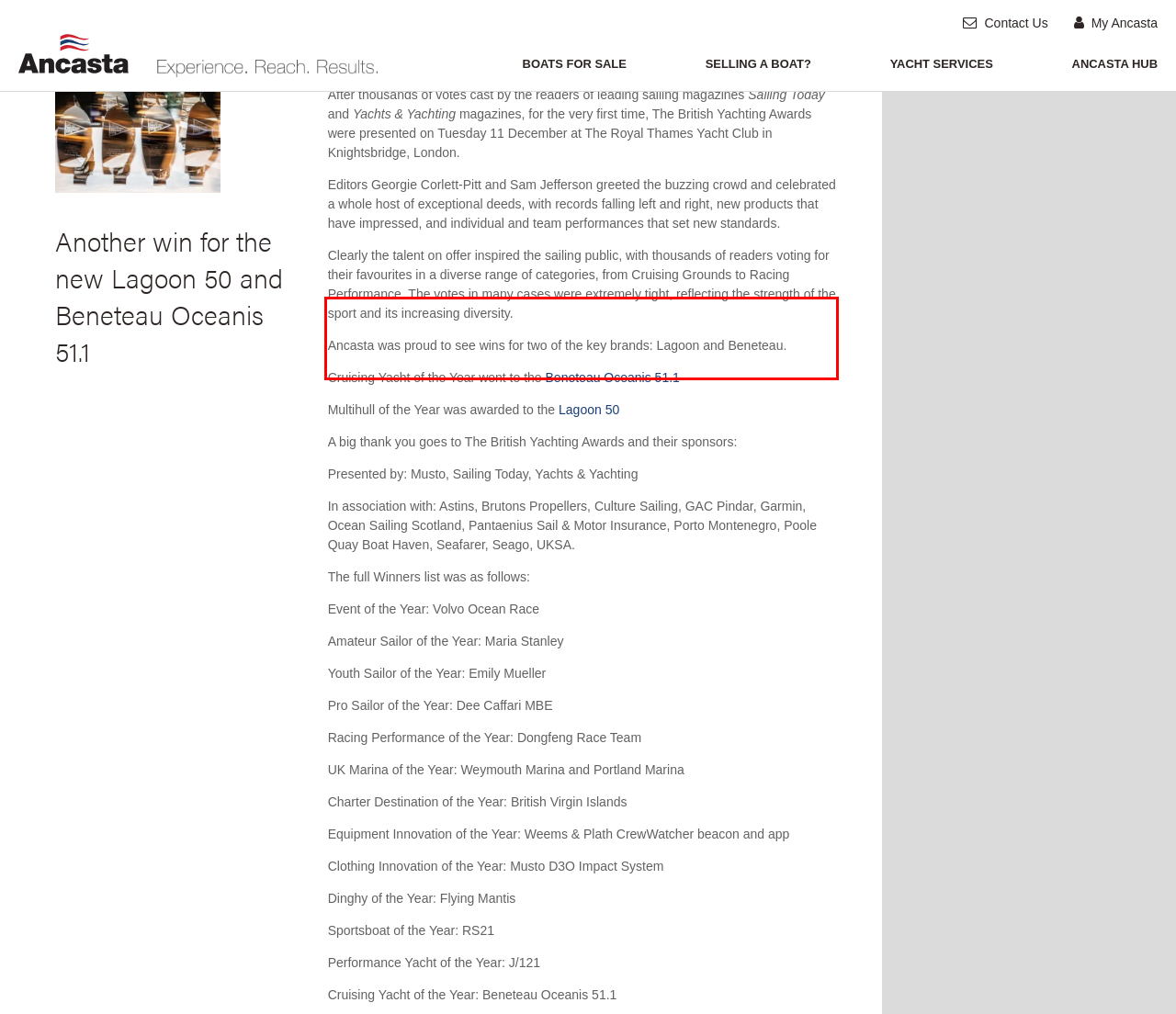From the screenshot of the webpage, locate the red bounding box and extract the text contained within that area.

Clearly the talent on offer inspired the sailing public, with thousands of readers voting for their favourites in a diverse range of categories, from Cruising Grounds to Racing Performance. The votes in many cases were extremely tight, reflecting the strength of the sport and its increasing diversity.